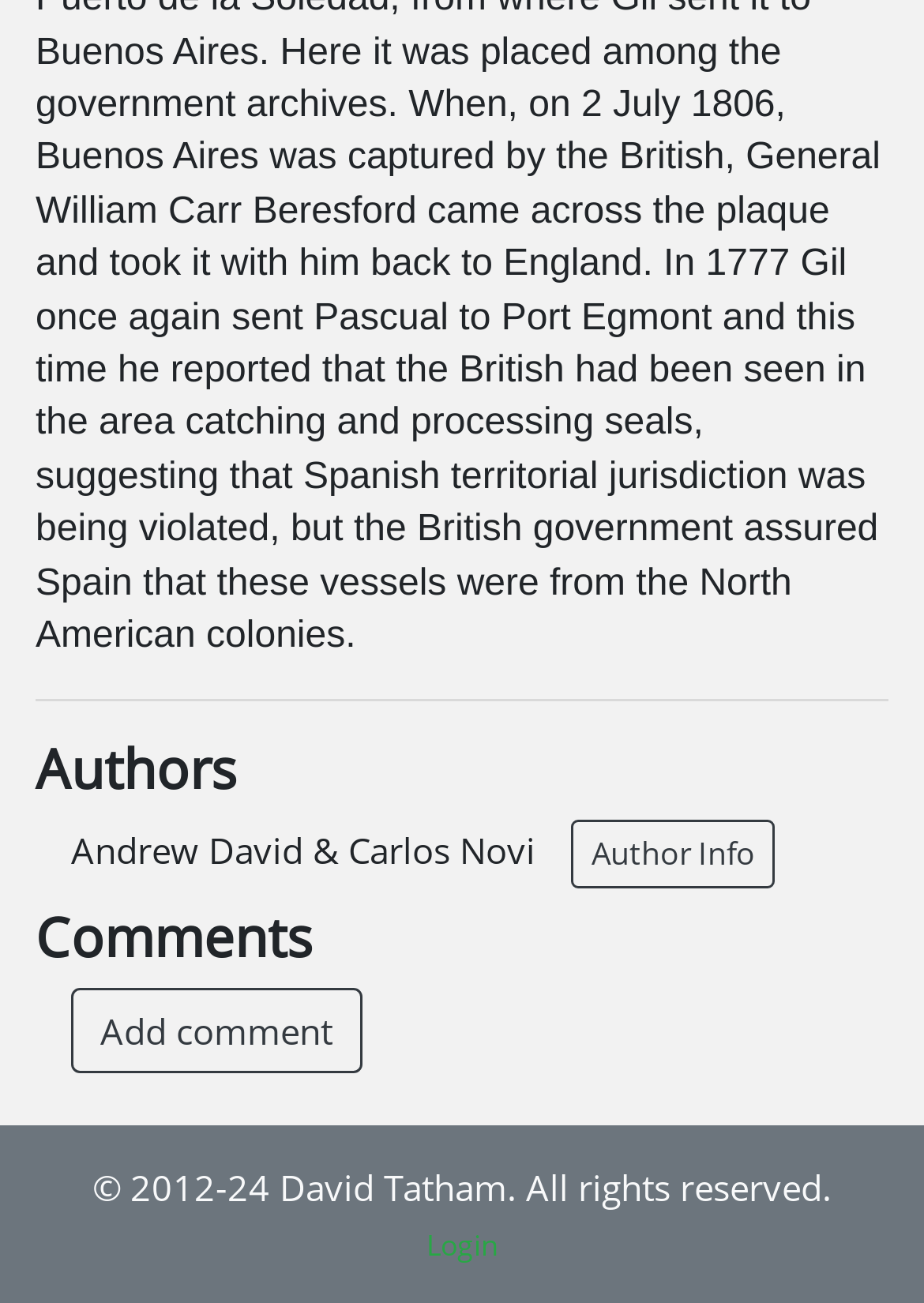What is the name of the authors?
Answer with a single word or short phrase according to what you see in the image.

Andrew David & Carlos Novi